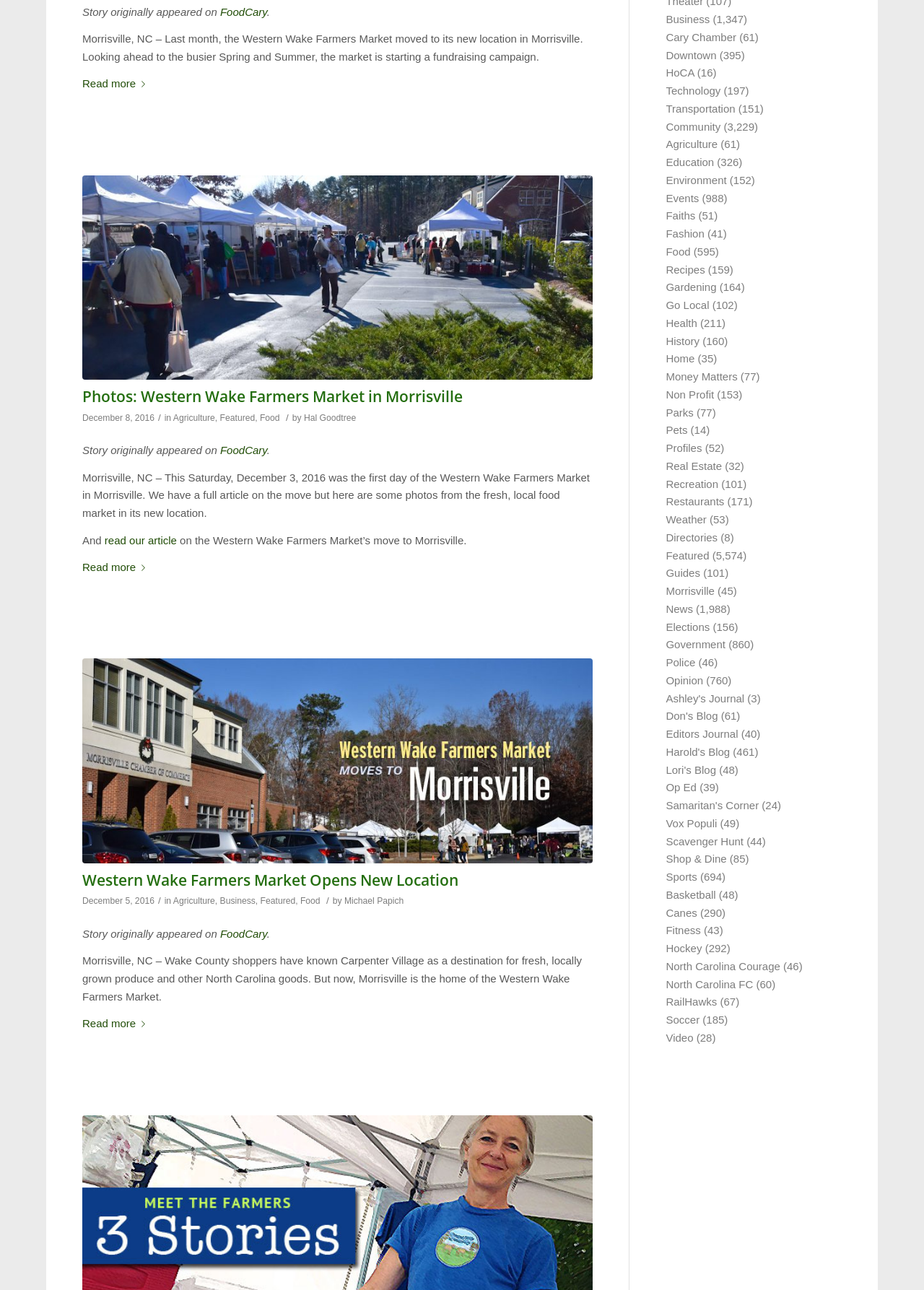Using the given description, provide the bounding box coordinates formatted as (top-left x, top-left y, bottom-right x, bottom-right y), with all values being floating point numbers between 0 and 1. Description: North Carolina FC

[0.721, 0.758, 0.815, 0.768]